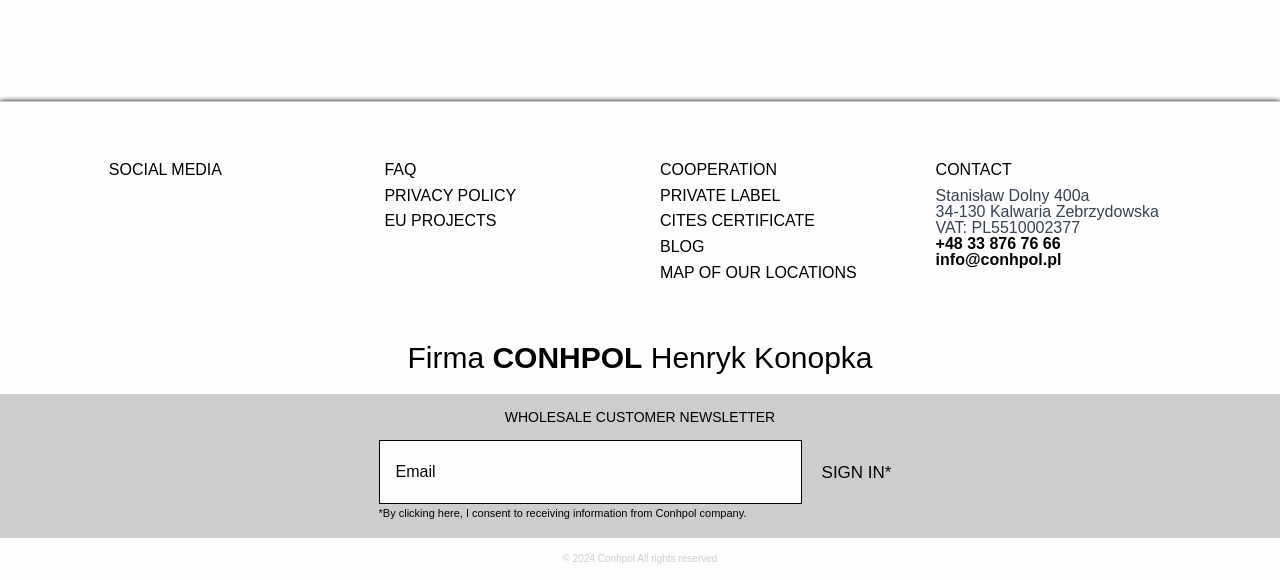Respond to the question below with a single word or phrase:
What is the VAT number?

PL5510002377